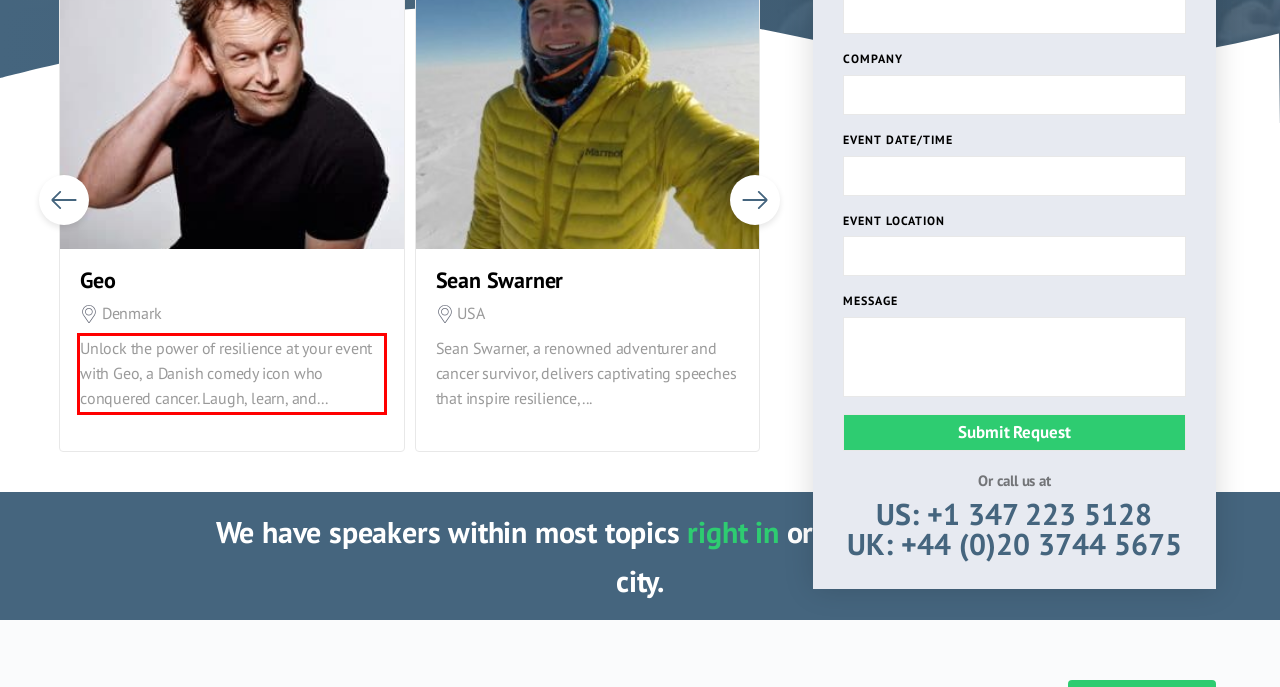You are given a webpage screenshot with a red bounding box around a UI element. Extract and generate the text inside this red bounding box.

Unlock the power of resilience at your event with Geo, a Danish comedy icon who conquered cancer. Laugh, learn, and...